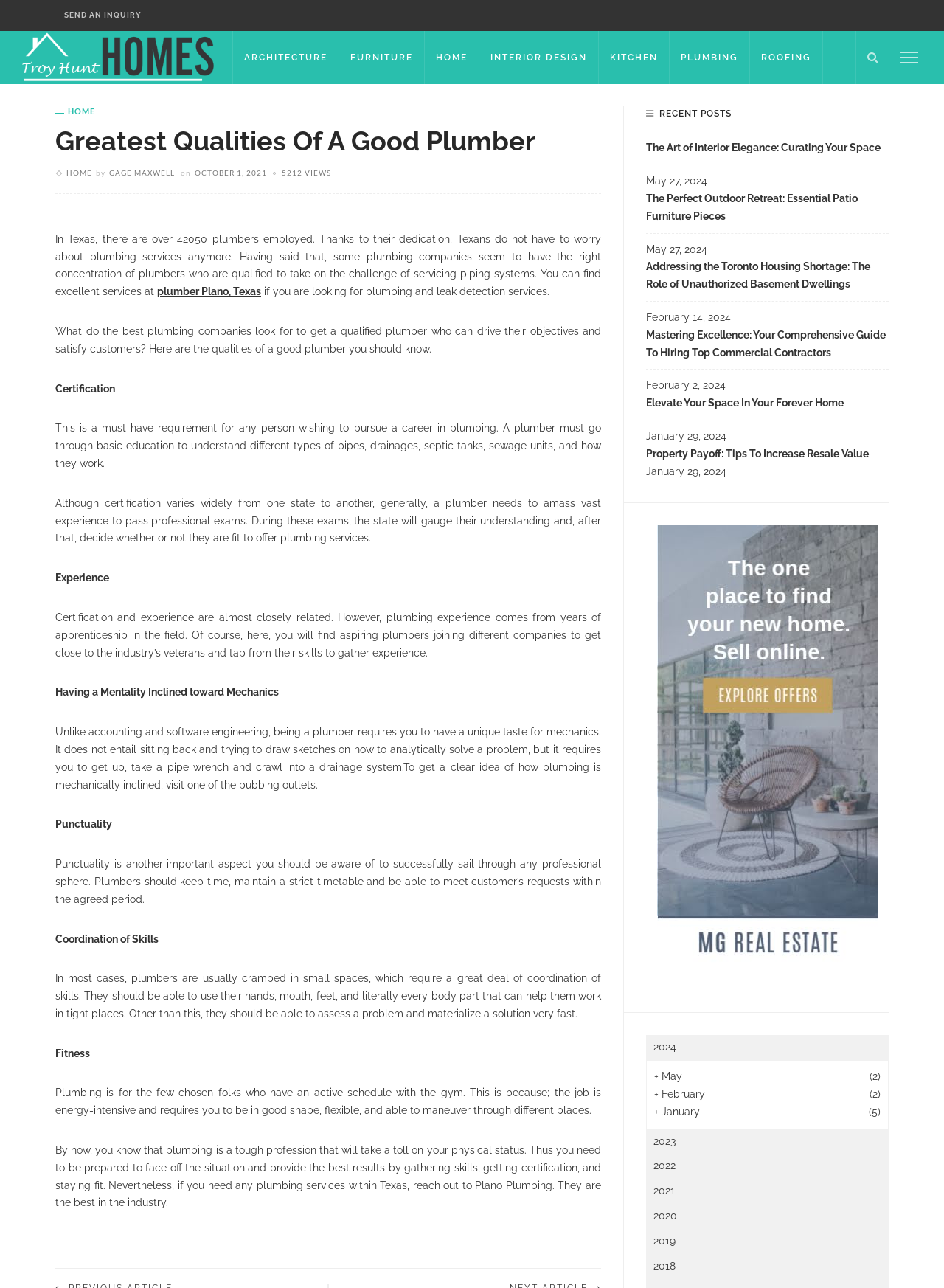Please identify the bounding box coordinates of the region to click in order to complete the task: "Visit the 'PLUMBING' page". The coordinates must be four float numbers between 0 and 1, specified as [left, top, right, bottom].

[0.709, 0.024, 0.794, 0.065]